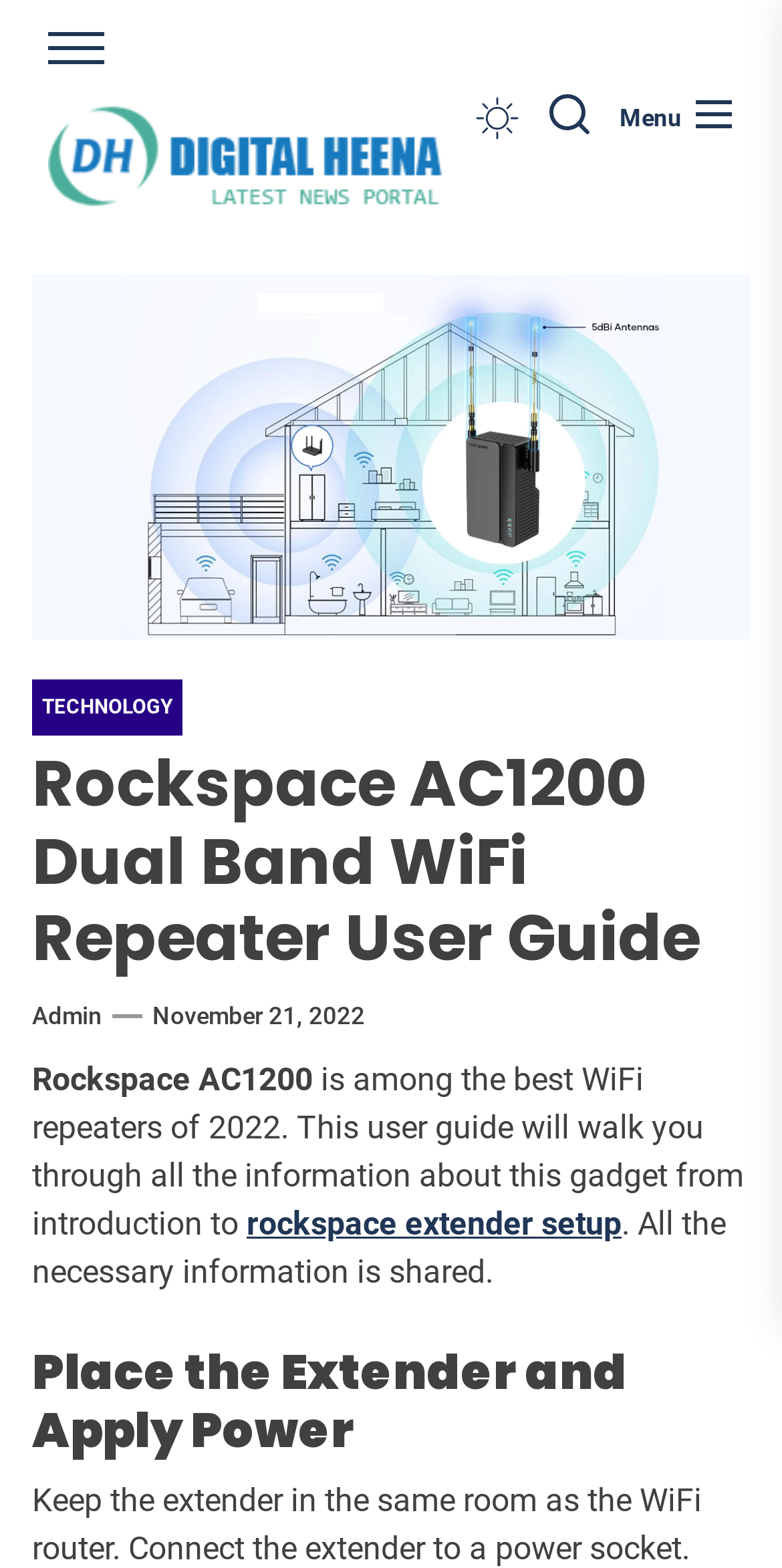What is the next step after placing the extender?
Please ensure your answer to the question is detailed and covers all necessary aspects.

The next step after placing the extender is mentioned in the heading 'Place the Extender and Apply Power' and also in the static text 'Keep the extender in the same room as the WiFi router. Connect the extender to a power socket.'.